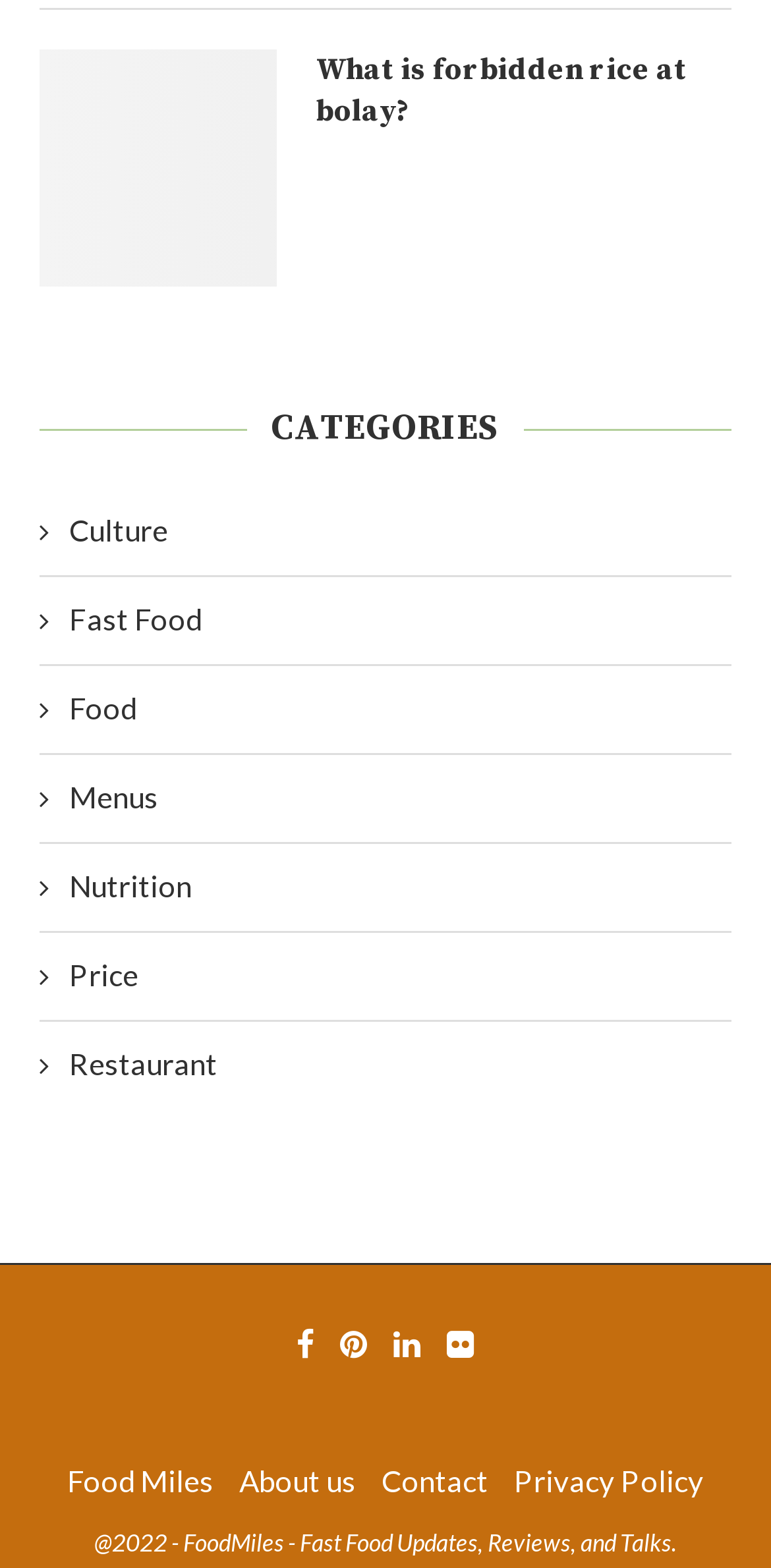Given the description: "Pinterest", determine the bounding box coordinates of the UI element. The coordinates should be formatted as four float numbers between 0 and 1, [left, top, right, bottom].

[0.441, 0.845, 0.477, 0.87]